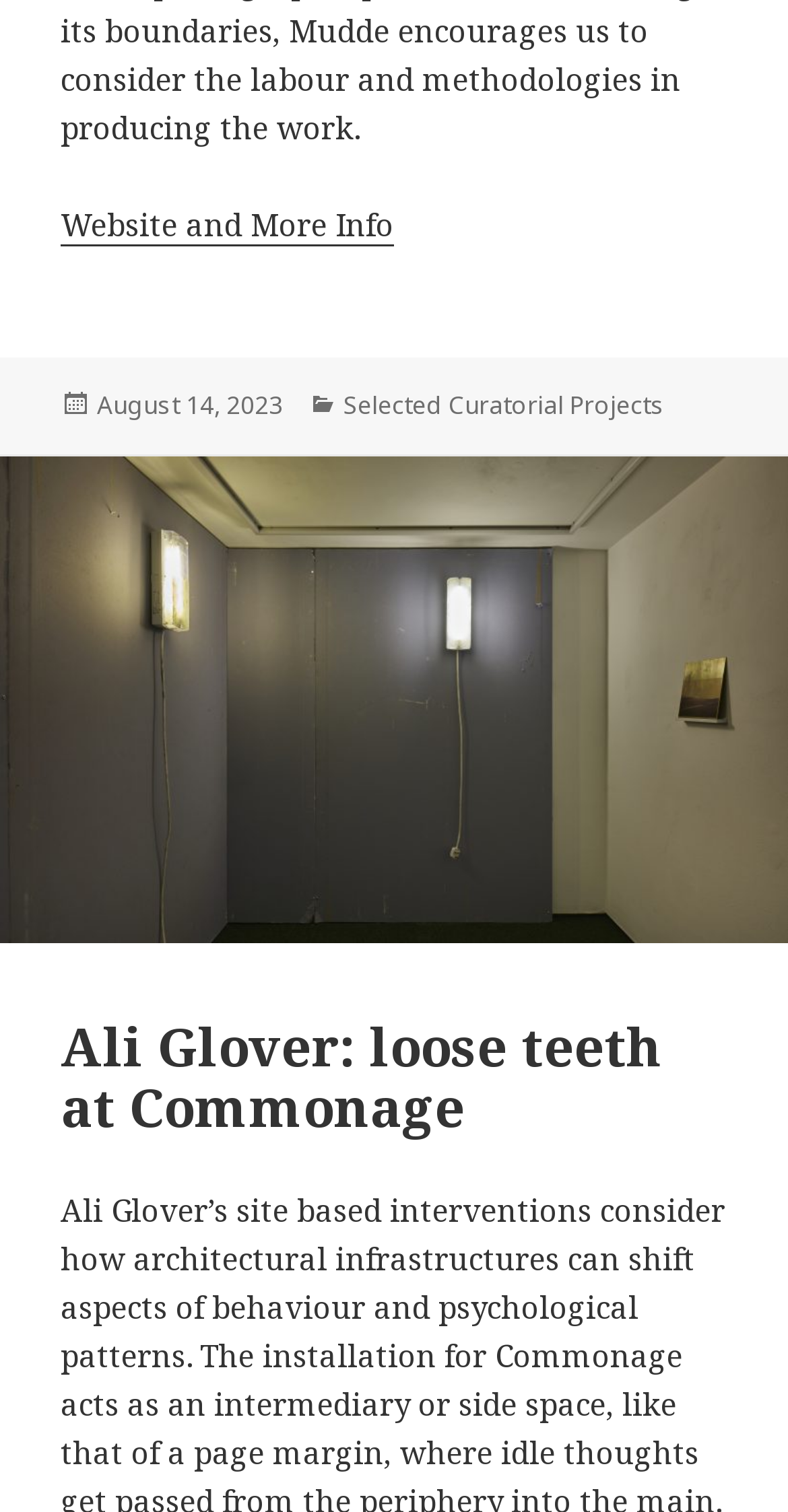Given the element description, predict the bounding box coordinates in the format (top-left x, top-left y, bottom-right x, bottom-right y), using floating point numbers between 0 and 1: Selected Curatorial Projects

[0.436, 0.256, 0.844, 0.28]